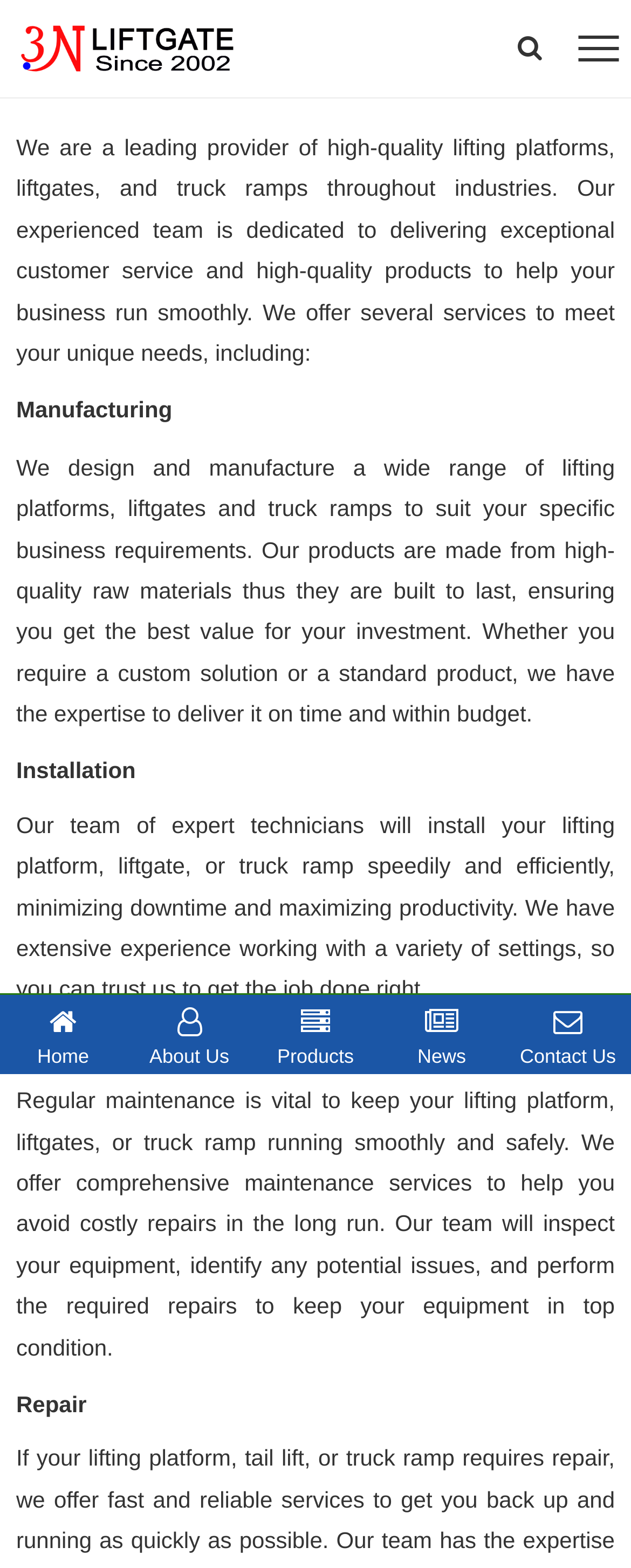Detail the various sections and features of the webpage.

The webpage is about 3N Liftgate, a leading provider of high-quality lifting platforms, liftgates, and truck ramps. At the top, there is a link and an image, both labeled "3N Liftgate", positioned side by side. Below them, there is a paragraph of text that introduces the company and its services.

Further down, there are four sections, each with a heading: "Manufacturing", "Installation", "Maintenance", and "Repair". Each section has a brief description of the corresponding service offered by the company. The "Manufacturing" section is located above the "Installation" section, which is above the "Maintenance" section, and finally, the "Repair" section is at the bottom.

At the bottom of the page, there is a navigation menu with five links: "Home", "About Us", "Products", "News", and "Contact Us", arranged horizontally from left to right.